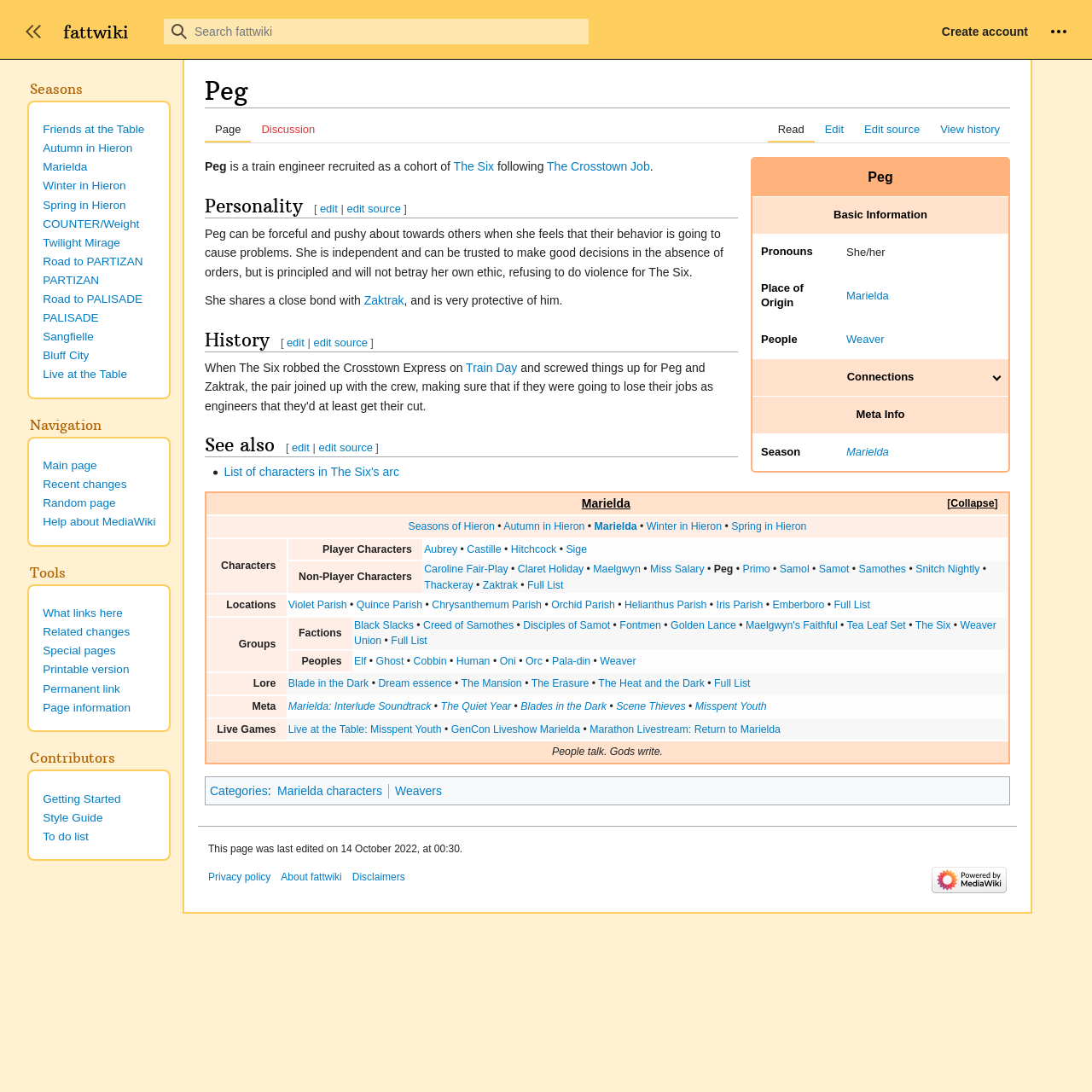Specify the bounding box coordinates of the area that needs to be clicked to achieve the following instruction: "Read the article 'Are Abyssinian Cats Hypoallergenic?'".

None